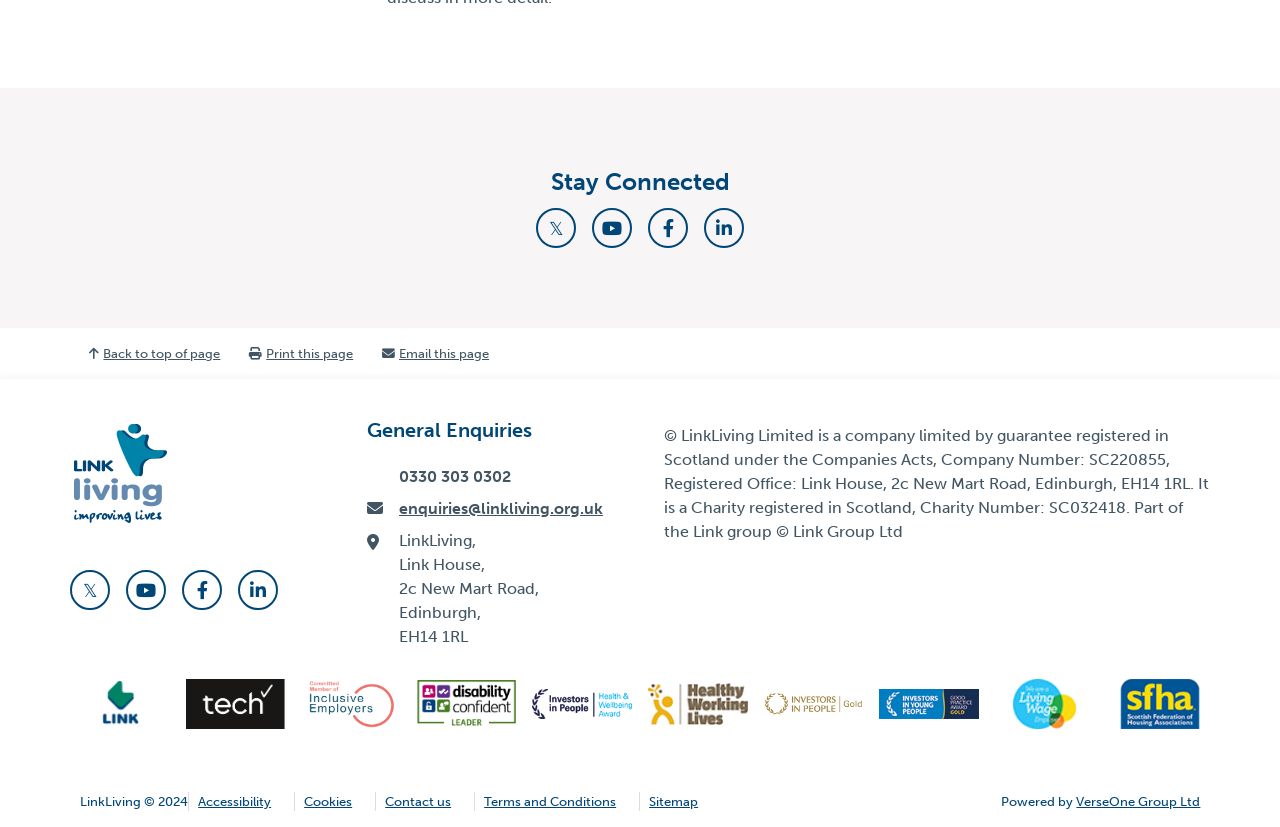Please specify the bounding box coordinates of the clickable region necessary for completing the following instruction: "Click on Twitter link". The coordinates must consist of four float numbers between 0 and 1, i.e., [left, top, right, bottom].

[0.419, 0.251, 0.45, 0.3]